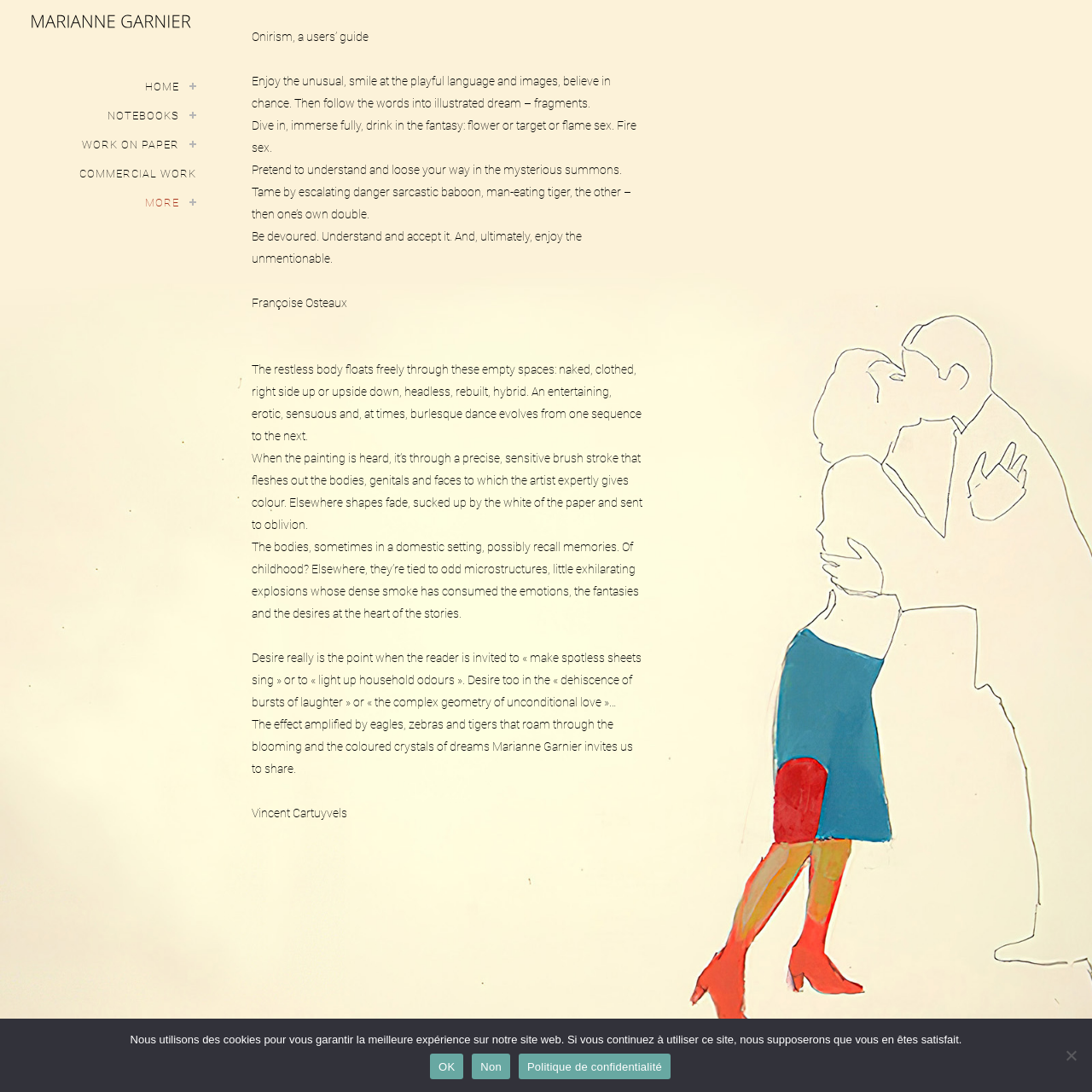How many links are there in the navigation menu?
Using the image, answer in one word or phrase.

5